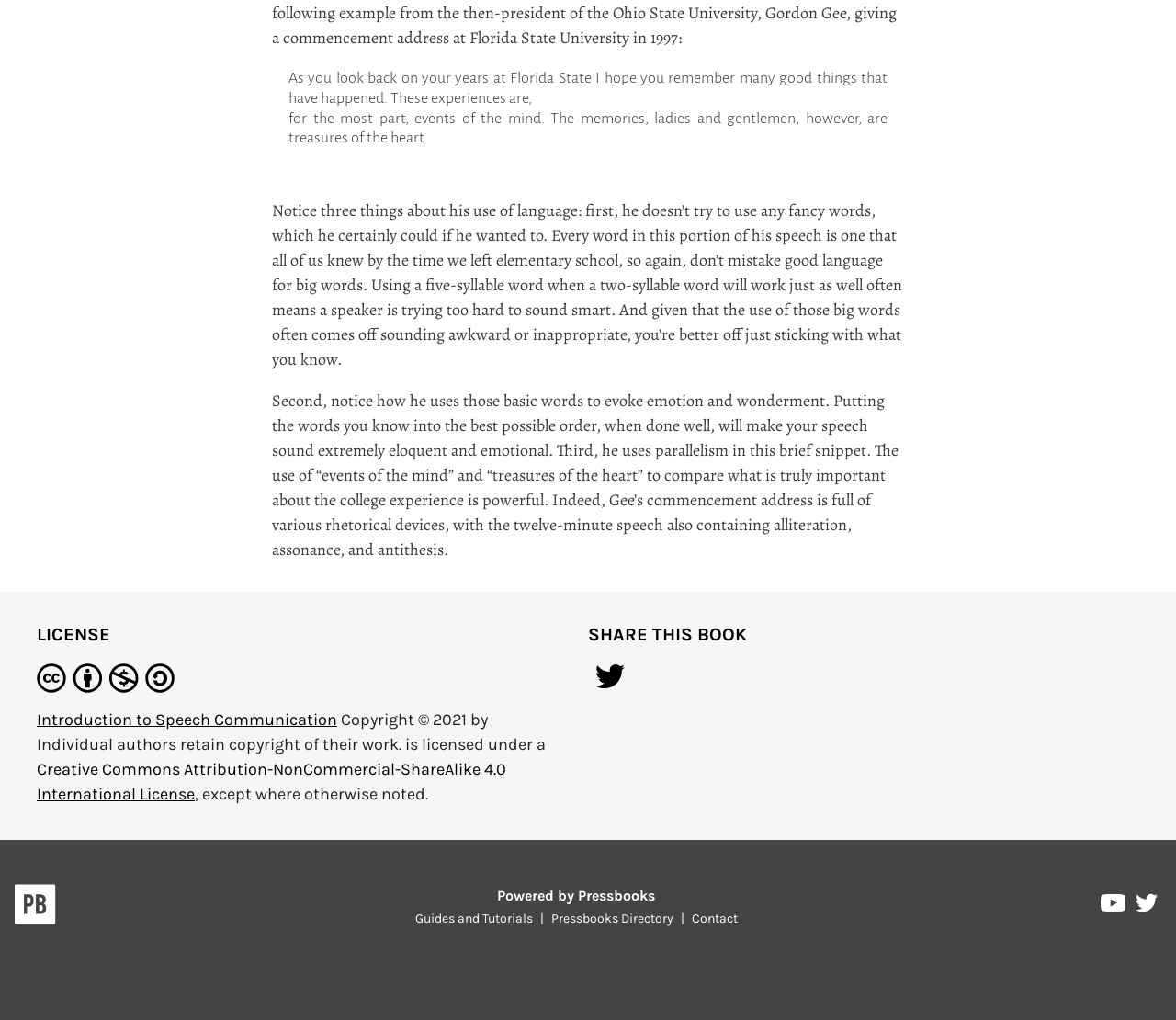Locate the bounding box coordinates of the clickable element to fulfill the following instruction: "Visit Pressbooks Directory". Provide the coordinates as four float numbers between 0 and 1 in the format [left, top, right, bottom].

[0.462, 0.893, 0.579, 0.908]